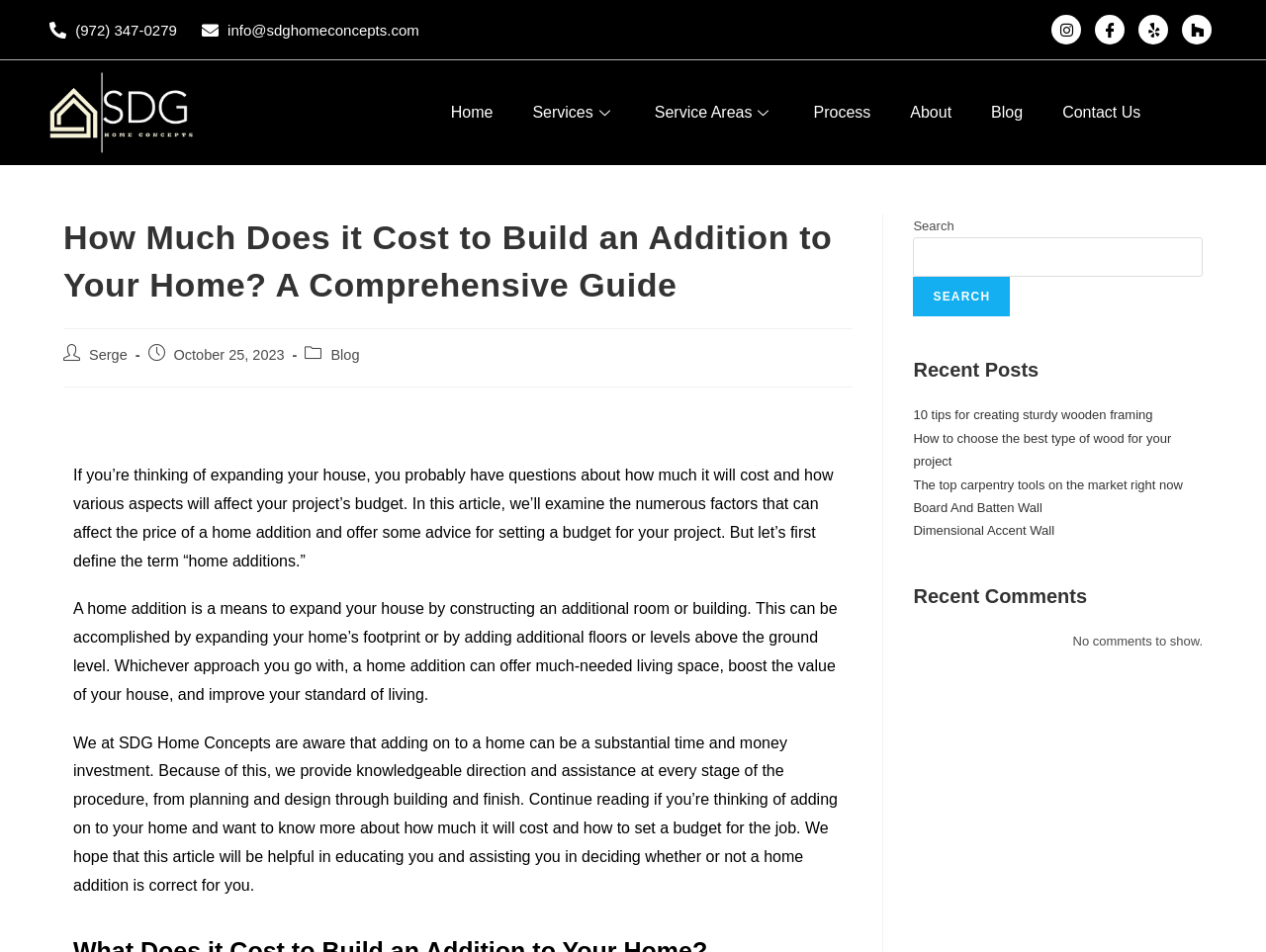Highlight the bounding box coordinates of the element that should be clicked to carry out the following instruction: "Click the 'Home' link". The coordinates must be given as four float numbers ranging from 0 to 1, i.e., [left, top, right, bottom].

[0.34, 0.079, 0.405, 0.157]